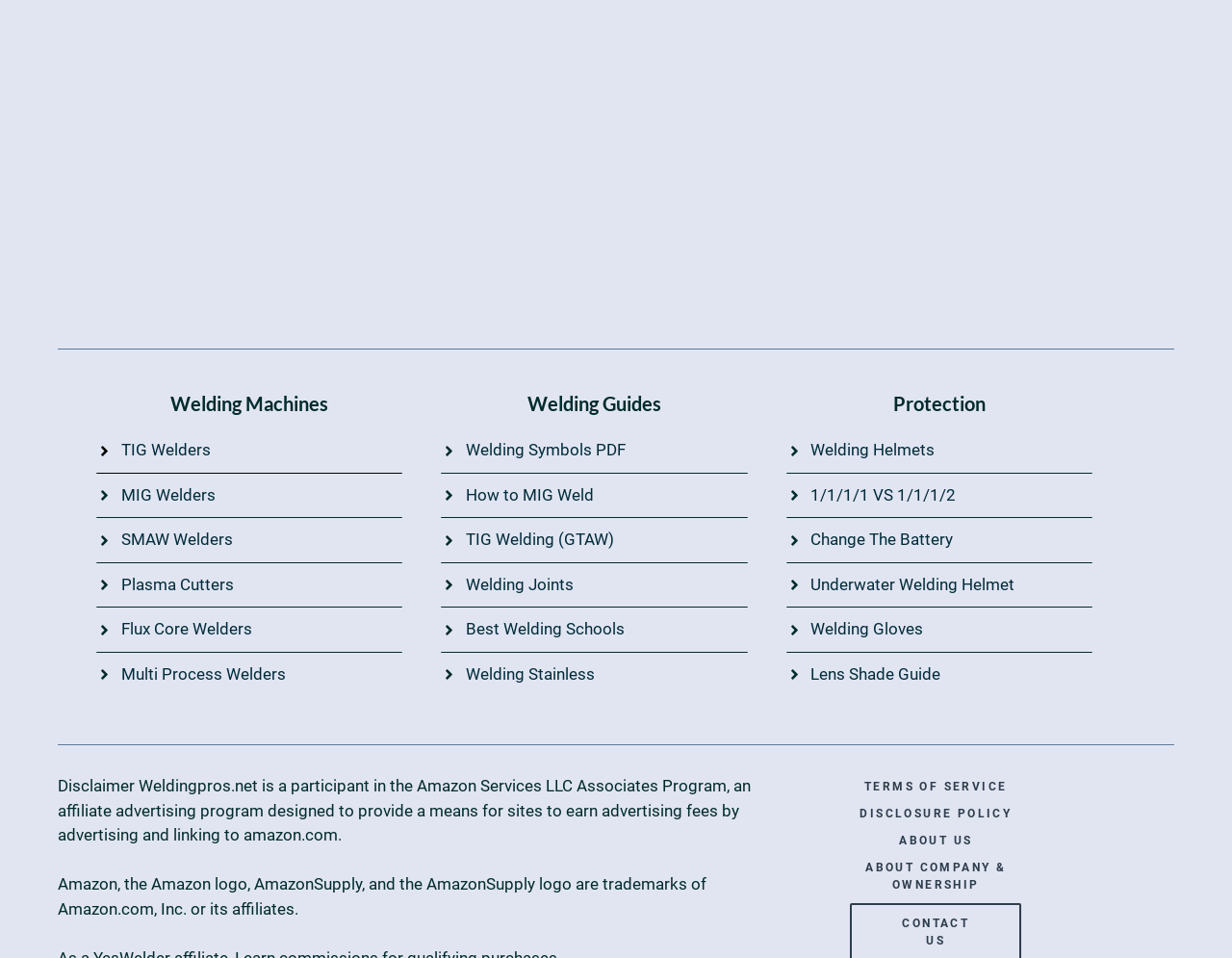Predict the bounding box coordinates of the area that should be clicked to accomplish the following instruction: "Read Disclaimer". The bounding box coordinates should consist of four float numbers between 0 and 1, i.e., [left, top, right, bottom].

[0.047, 0.811, 0.609, 0.882]